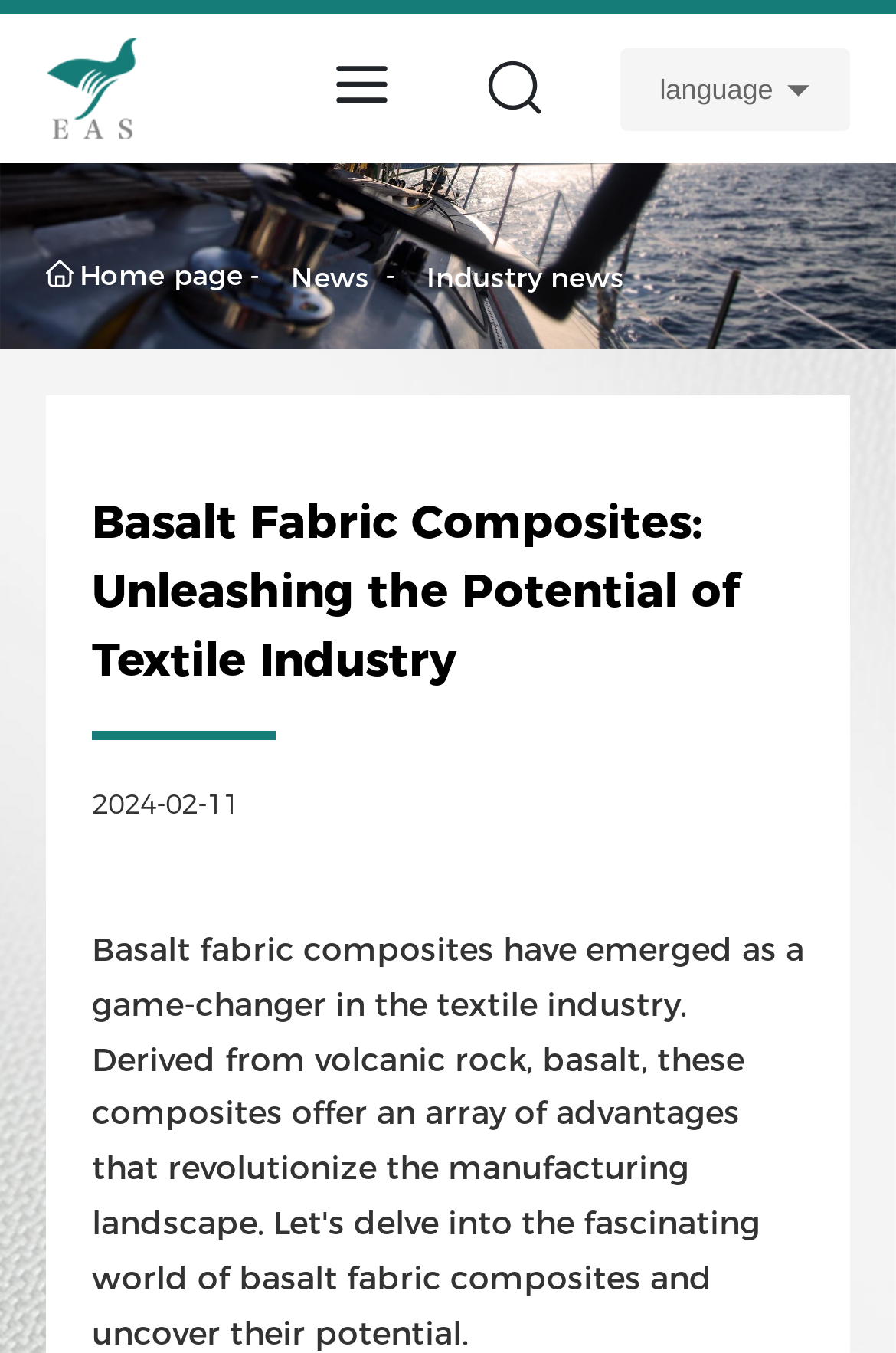Please extract the title of the webpage.

Basalt Fabric Composites: Unleashing the Potential of Textile Industry